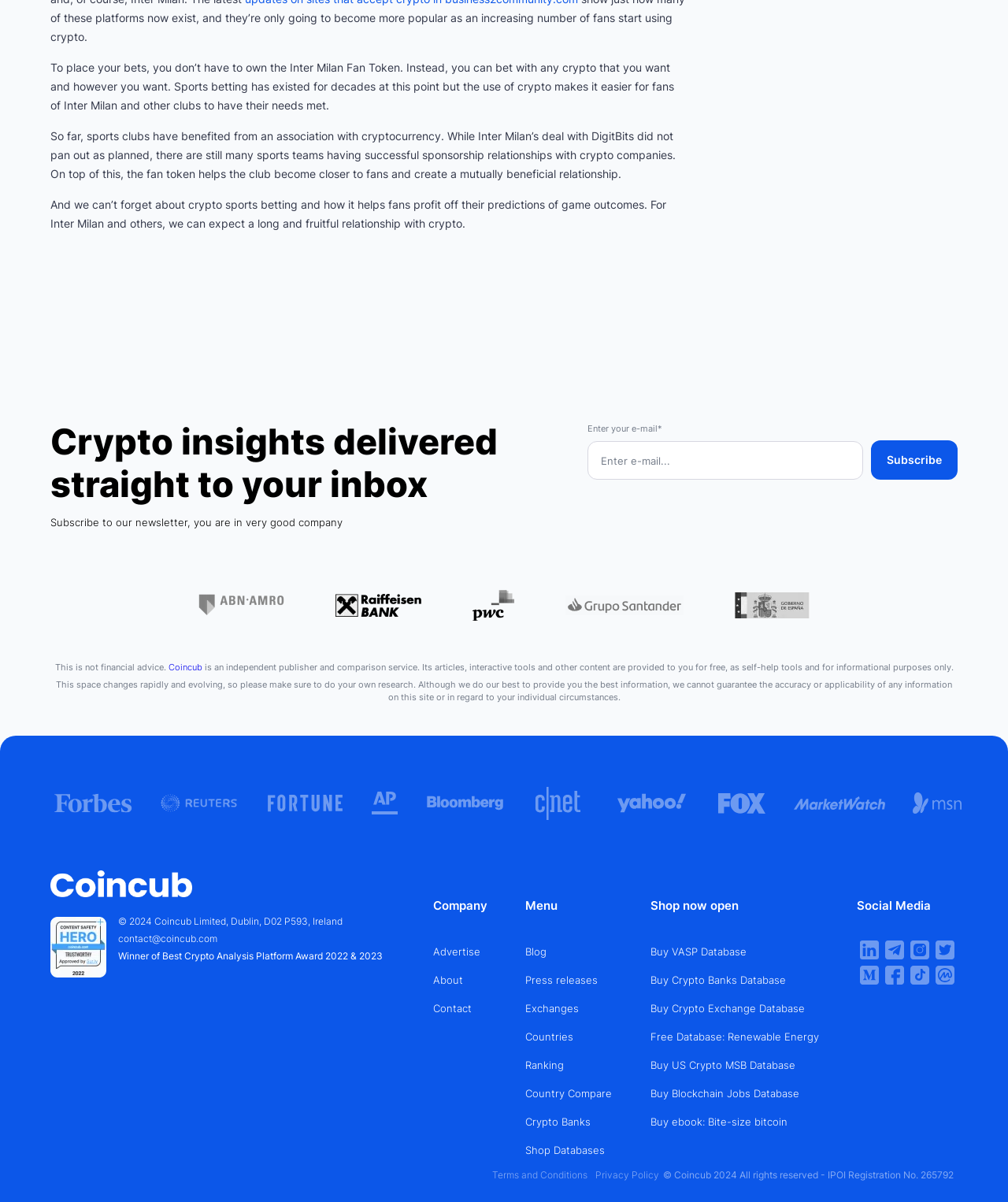Please specify the bounding box coordinates of the element that should be clicked to execute the given instruction: 'Enter your email address'. Ensure the coordinates are four float numbers between 0 and 1, expressed as [left, top, right, bottom].

[0.583, 0.367, 0.856, 0.399]